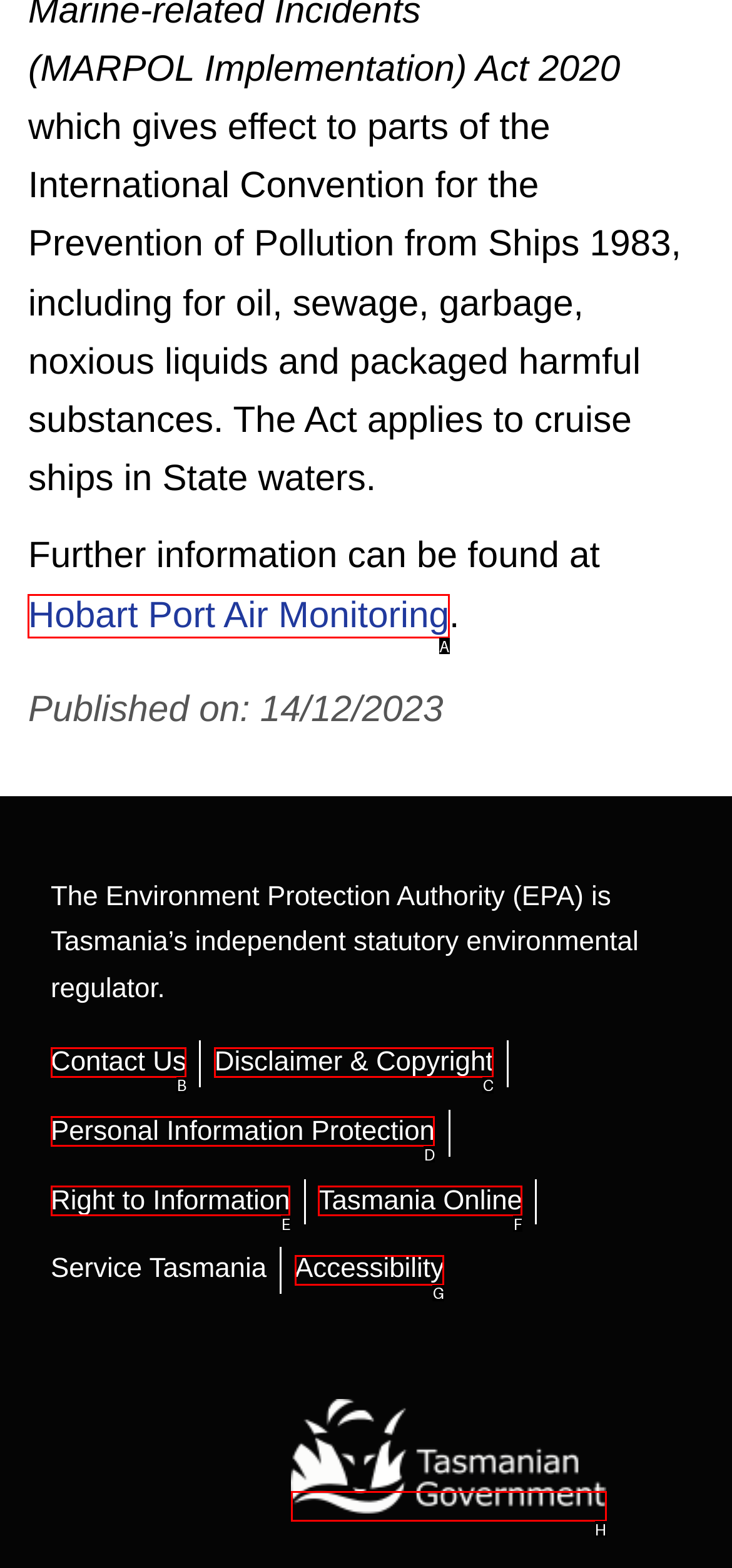Identify the HTML element I need to click to complete this task: visit Hobart Port Air Monitoring Provide the option's letter from the available choices.

A